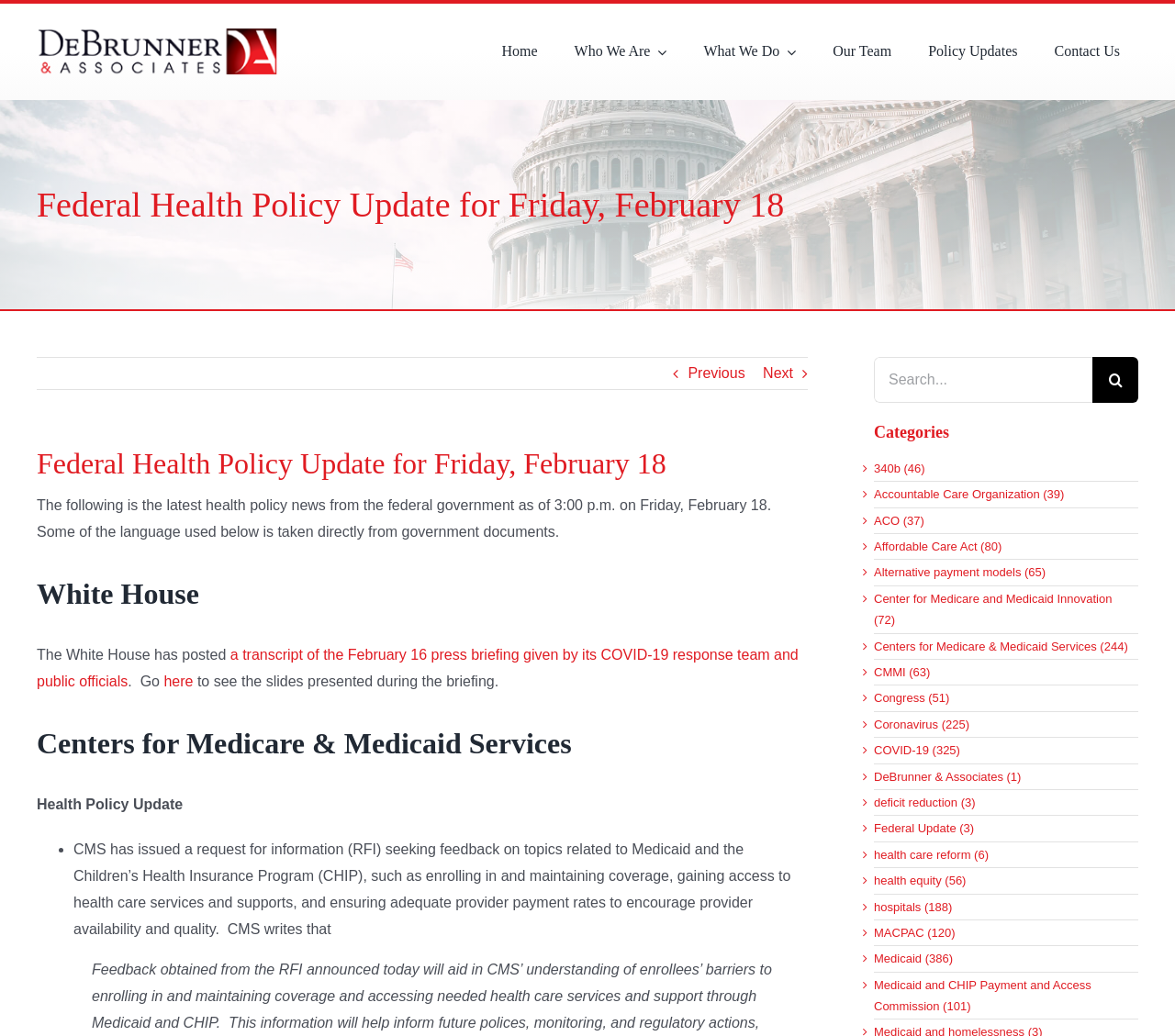Please identify the bounding box coordinates of the element's region that I should click in order to complete the following instruction: "View the 'Centers for Medicare & Medicaid Services' section". The bounding box coordinates consist of four float numbers between 0 and 1, i.e., [left, top, right, bottom].

[0.031, 0.7, 0.688, 0.736]